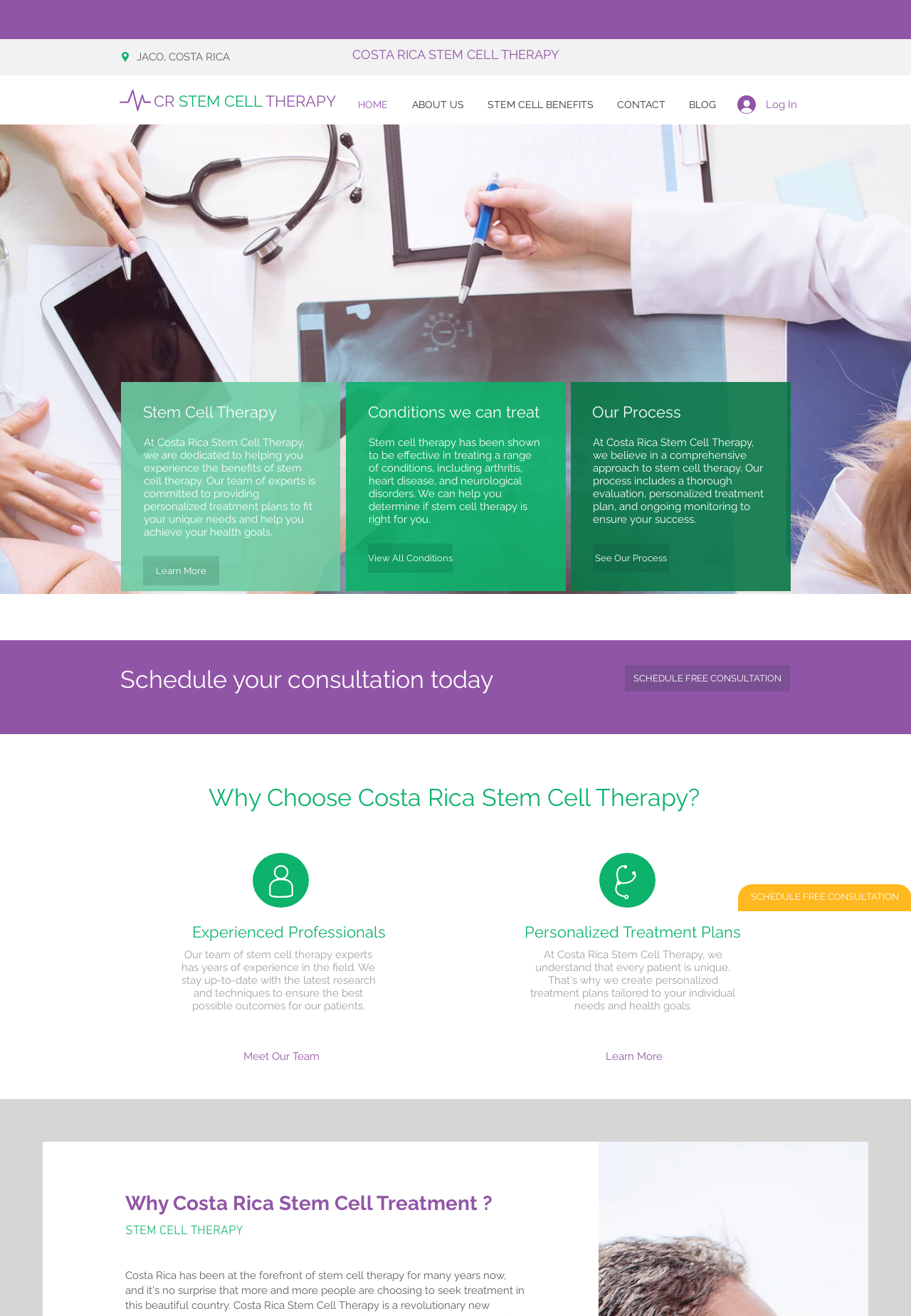Provide the bounding box coordinates of the HTML element described by the text: "aria-label="costa rica stem cell therapy"".

[0.0, 0.095, 1.0, 0.451]